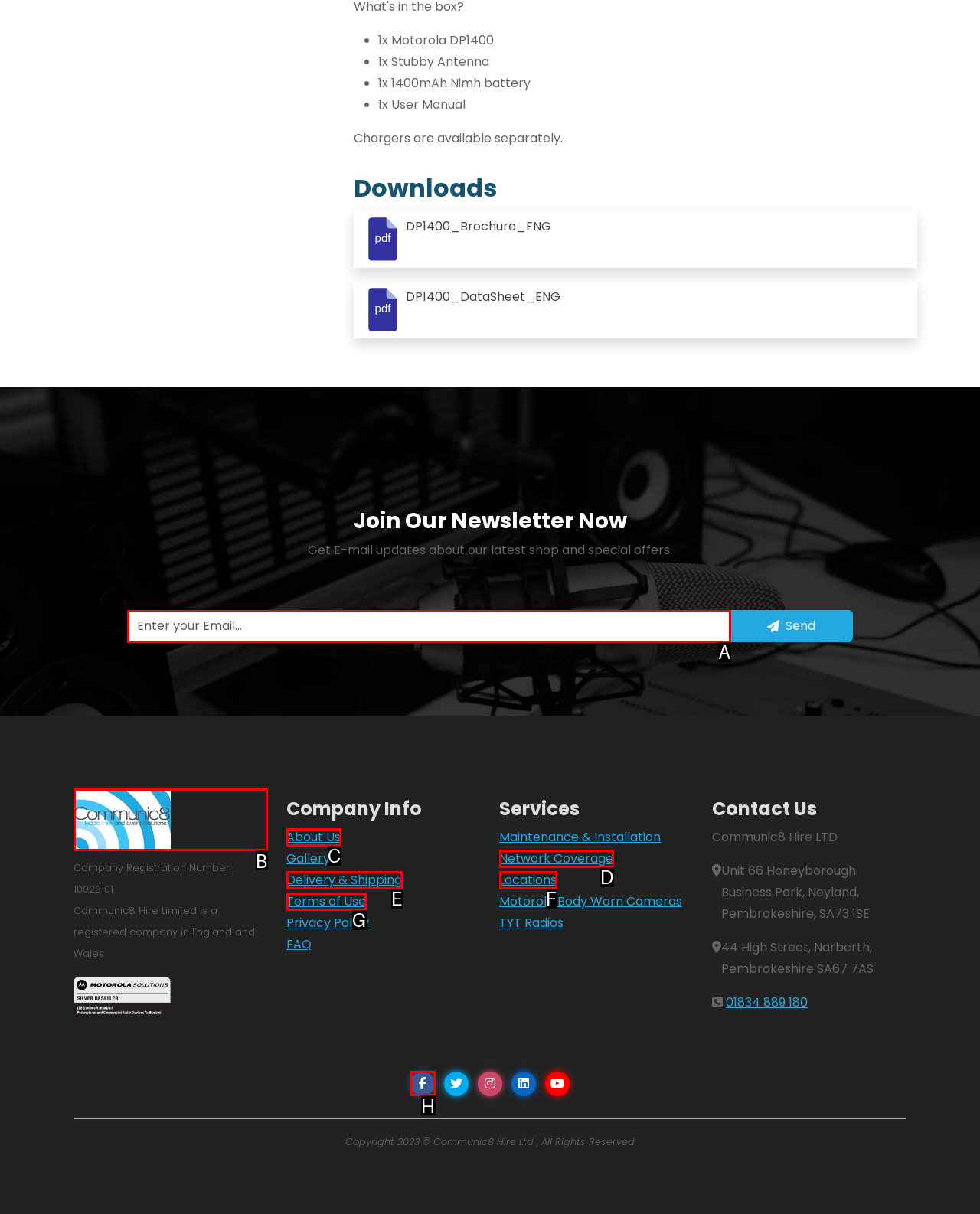Select the letter of the element you need to click to complete this task: View the article published on 'February 5, 2024'
Answer using the letter from the specified choices.

None